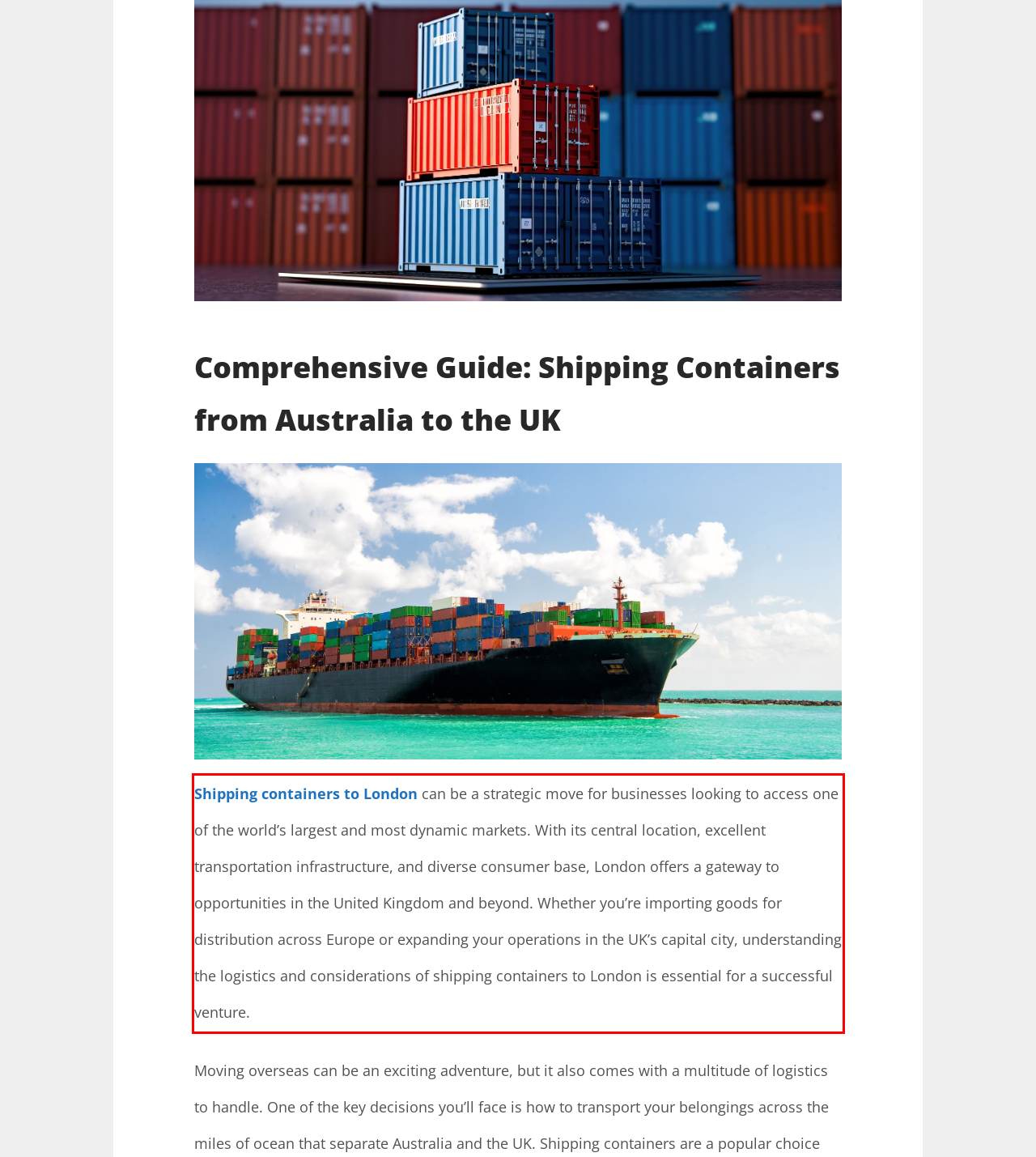Given a screenshot of a webpage, locate the red bounding box and extract the text it encloses.

Shipping containers to London can be a strategic move for businesses looking to access one of the world’s largest and most dynamic markets. With its central location, excellent transportation infrastructure, and diverse consumer base, London offers a gateway to opportunities in the United Kingdom and beyond. Whether you’re importing goods for distribution across Europe or expanding your operations in the UK’s capital city, understanding the logistics and considerations of shipping containers to London is essential for a successful venture.